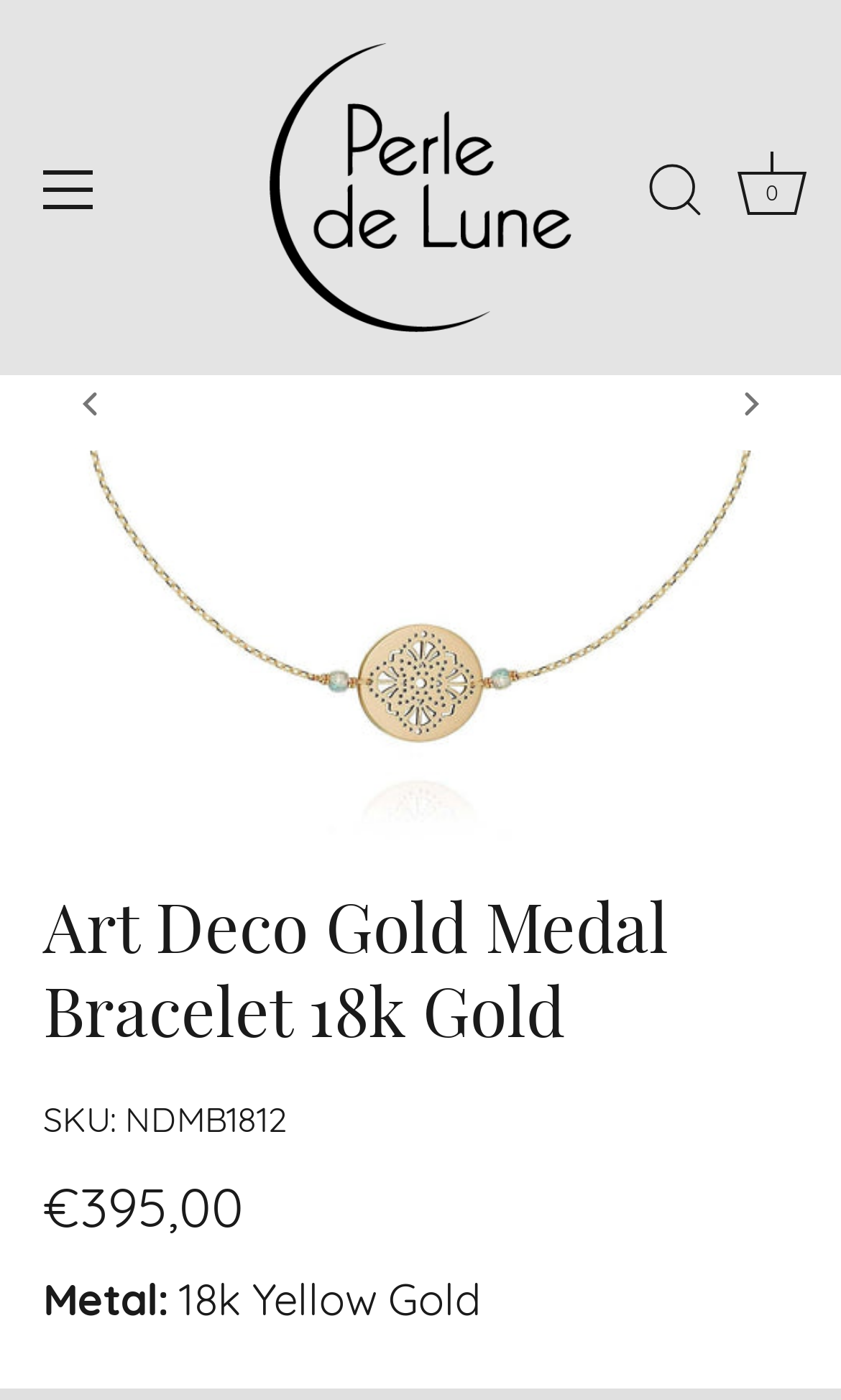Please extract the primary headline from the webpage.

Art Deco Gold Medal Bracelet 18k Gold